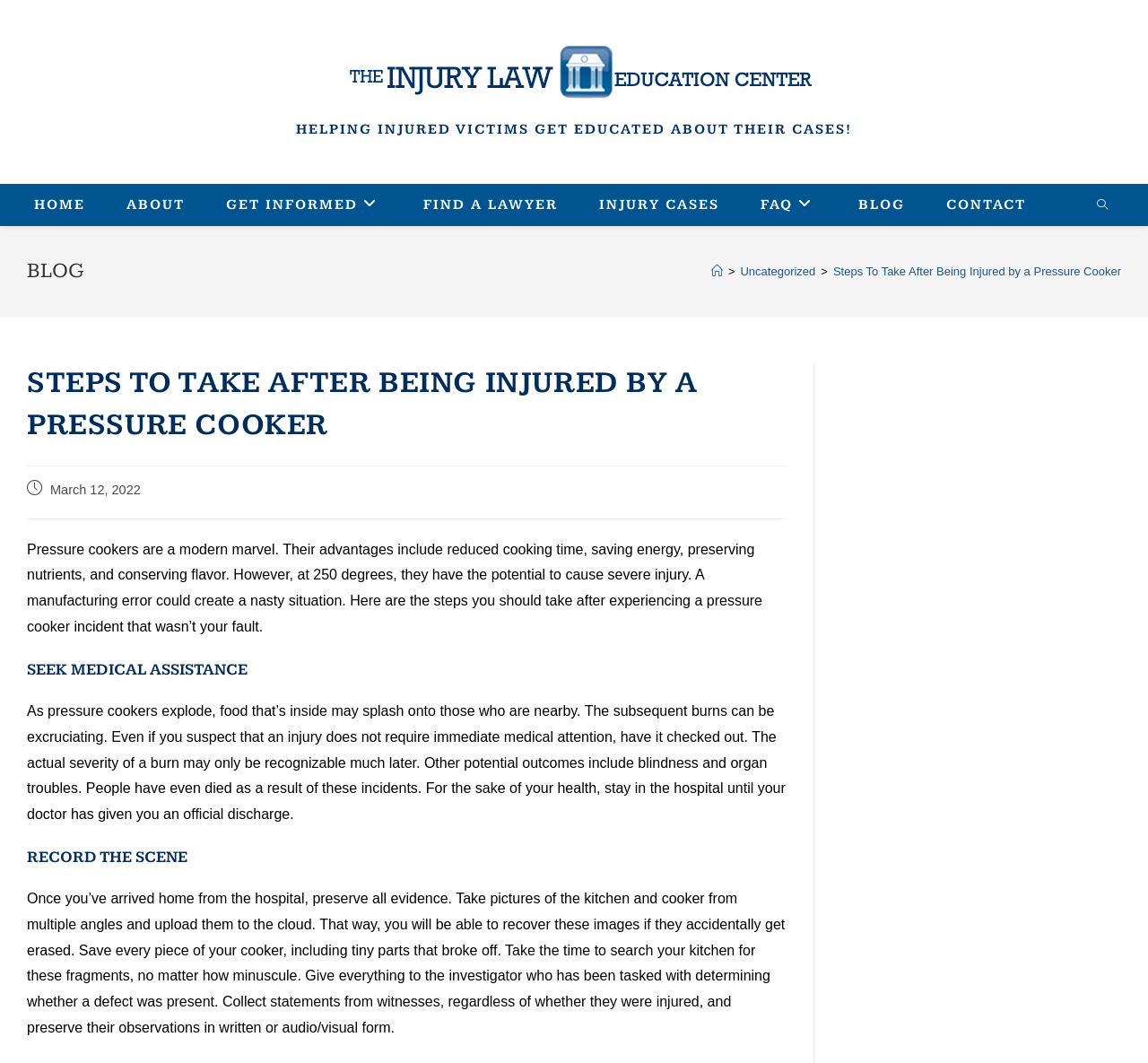Please answer the following question using a single word or phrase: 
What is the date of the webpage's content?

March 12, 2022